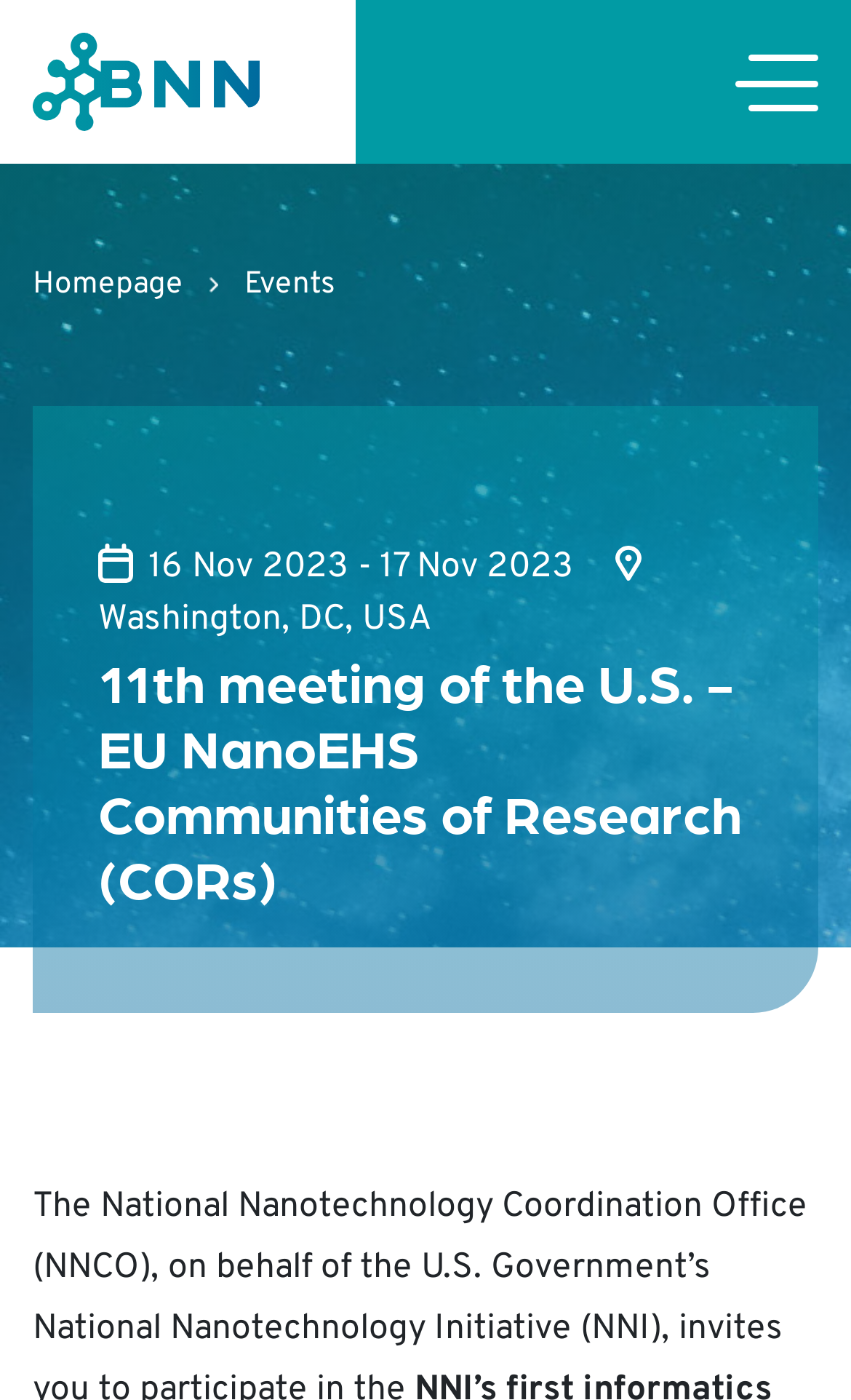Given the content of the image, can you provide a detailed answer to the question?
What is the name of the organization with a logo on the webpage?

I found the logo of the organization by looking at the image element with the description 'Logo BioNanoNet'. The text 'Logo BioNanoNet' suggests that the logo belongs to the organization BioNanoNet.